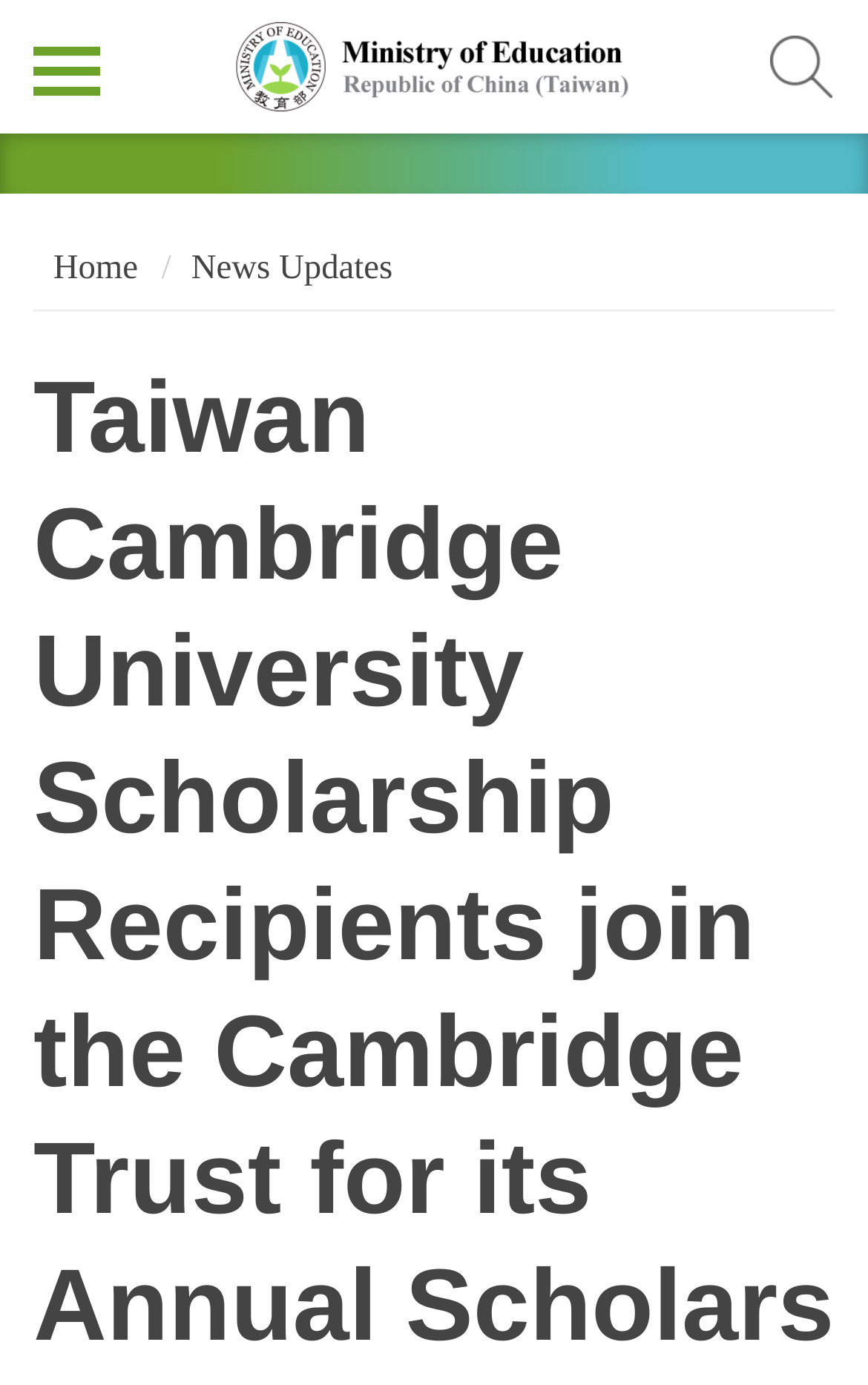Answer with a single word or phrase: 
What is the logo of the ministry?

Ministry of Education Republic of China (Taiwan)